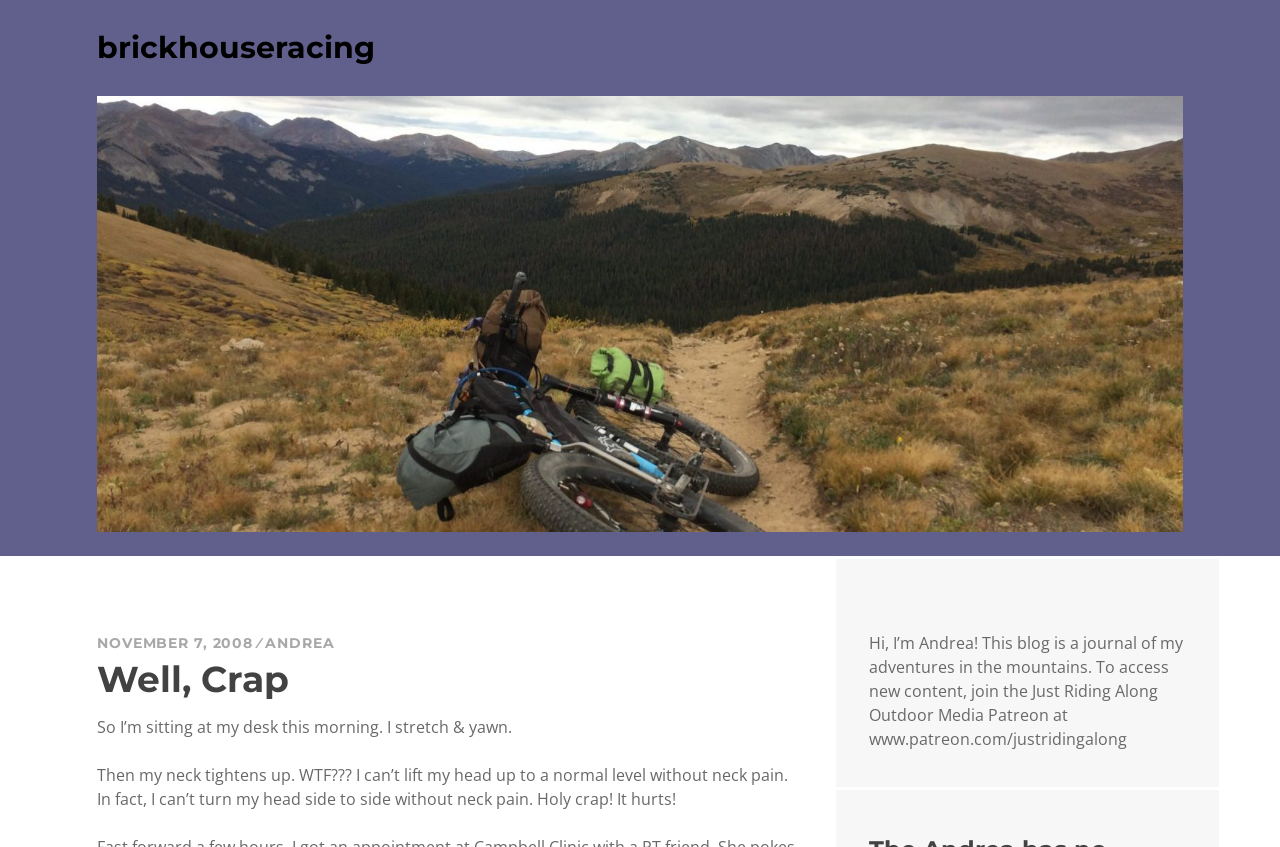How can readers access new content?
Could you please answer the question thoroughly and with as much detail as possible?

Readers can access new content by joining the Just Riding Along Outdoor Media Patreon at www.patreon.com/justridingalong, which can be inferred from the text 'To access new content, join the Just Riding Along Outdoor Media Patreon at www.patreon.com/justridingalong'.